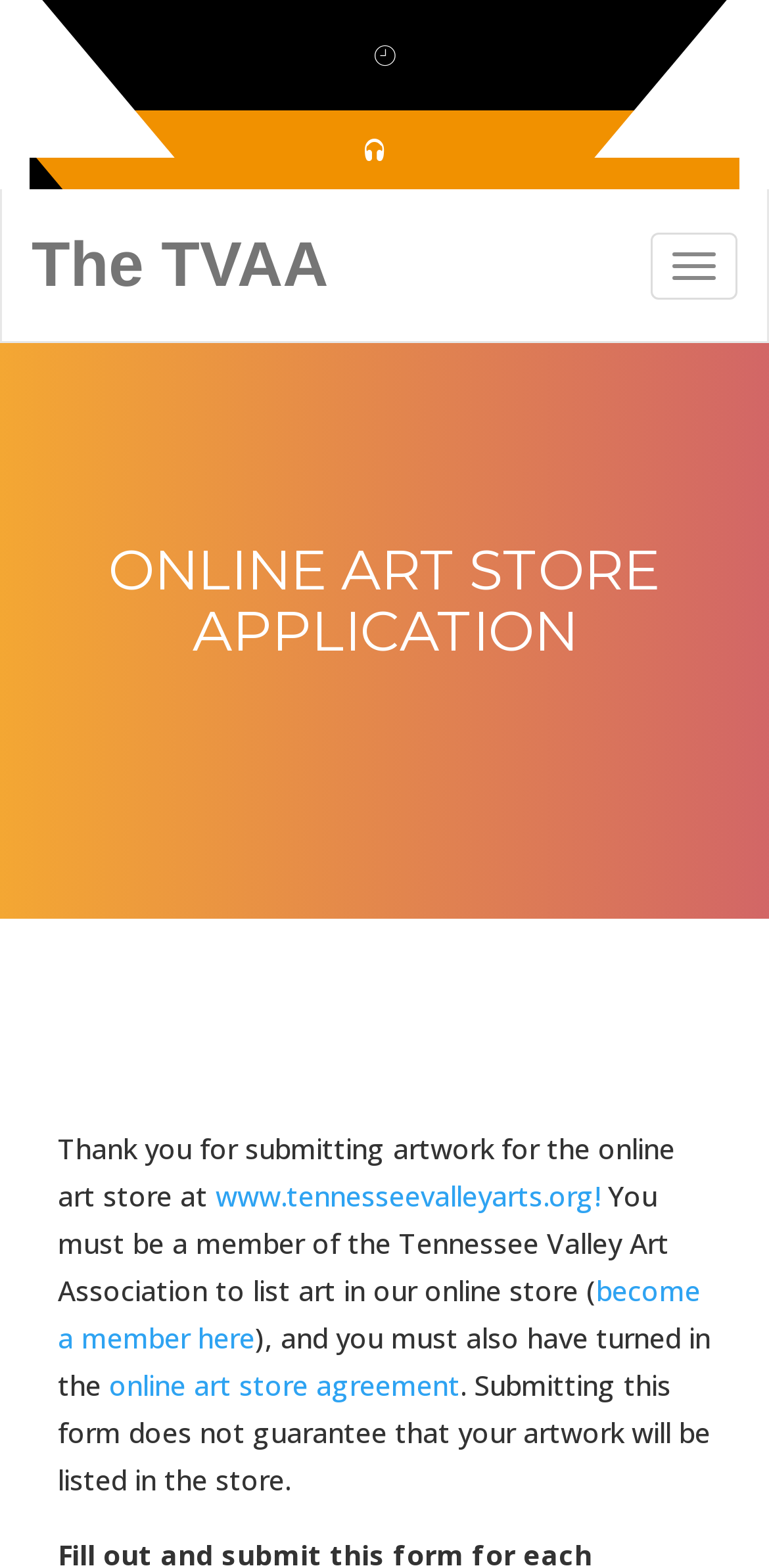Respond with a single word or phrase to the following question:
What is the organization behind the online art store?

Tennessee Valley Art Association